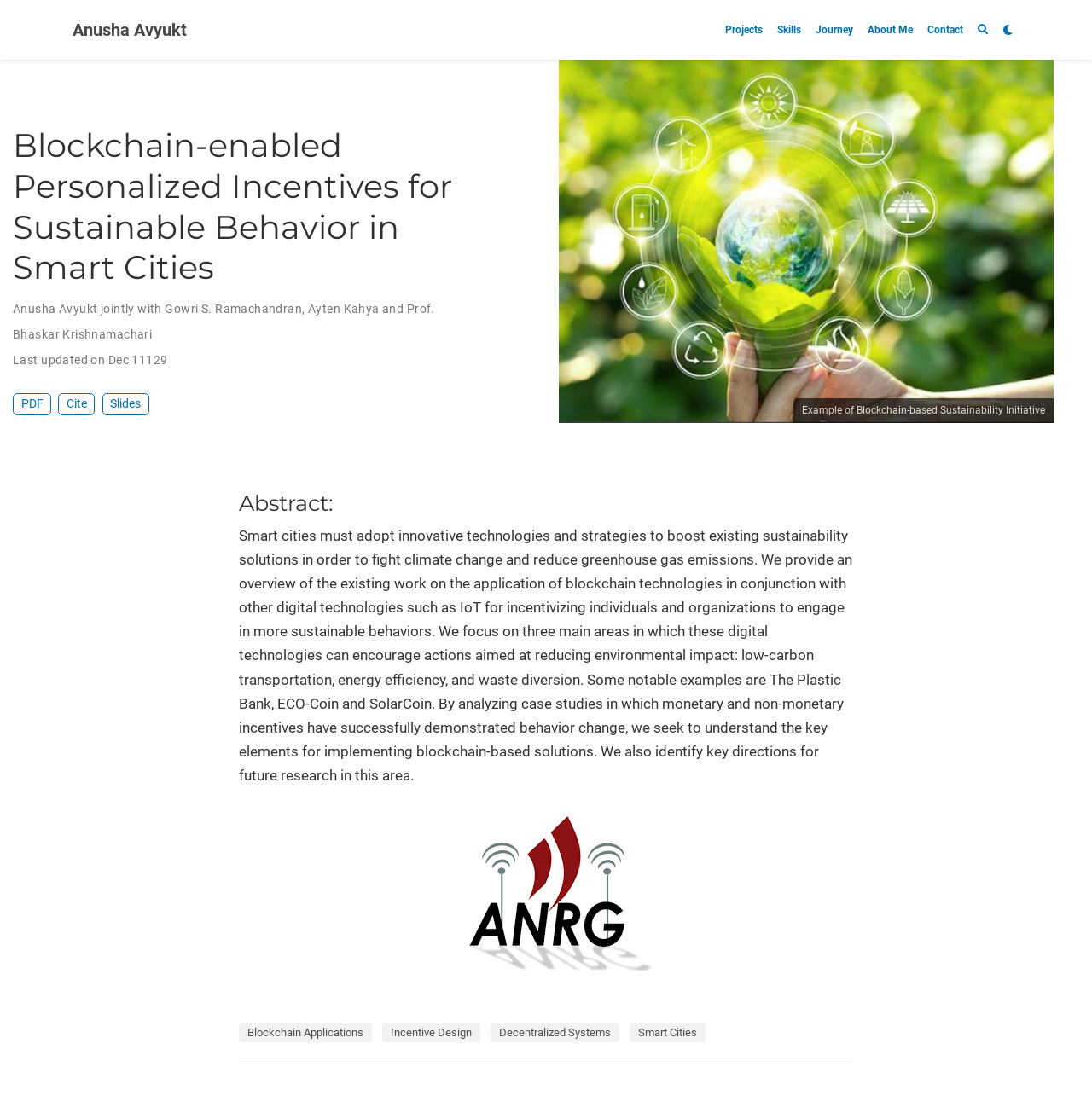What is the topic of this project?
Look at the image and respond with a one-word or short phrase answer.

Blockchain-enabled Personalized Incentives